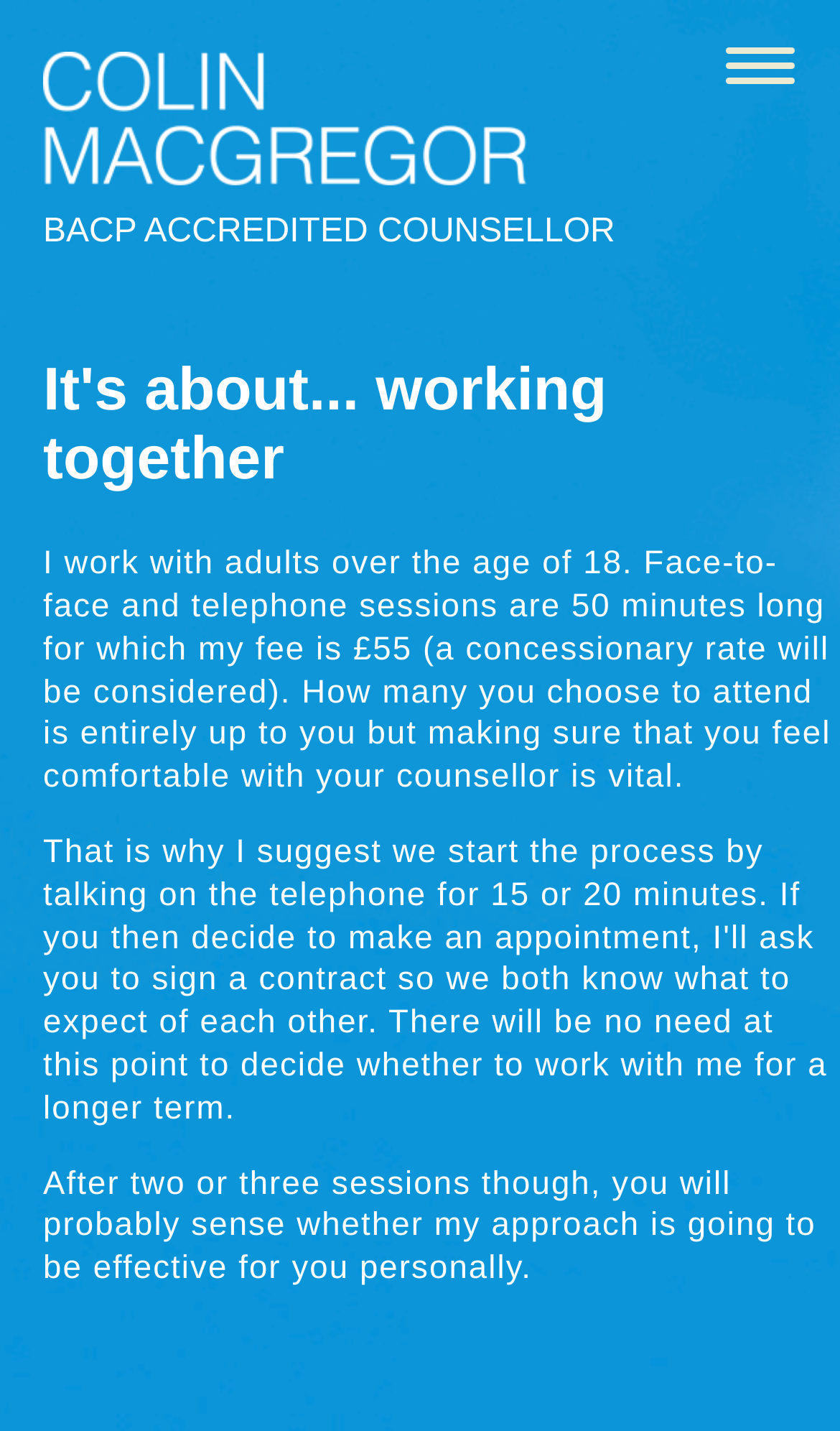Answer with a single word or phrase: 
What is the counsellor's accreditation?

BACP